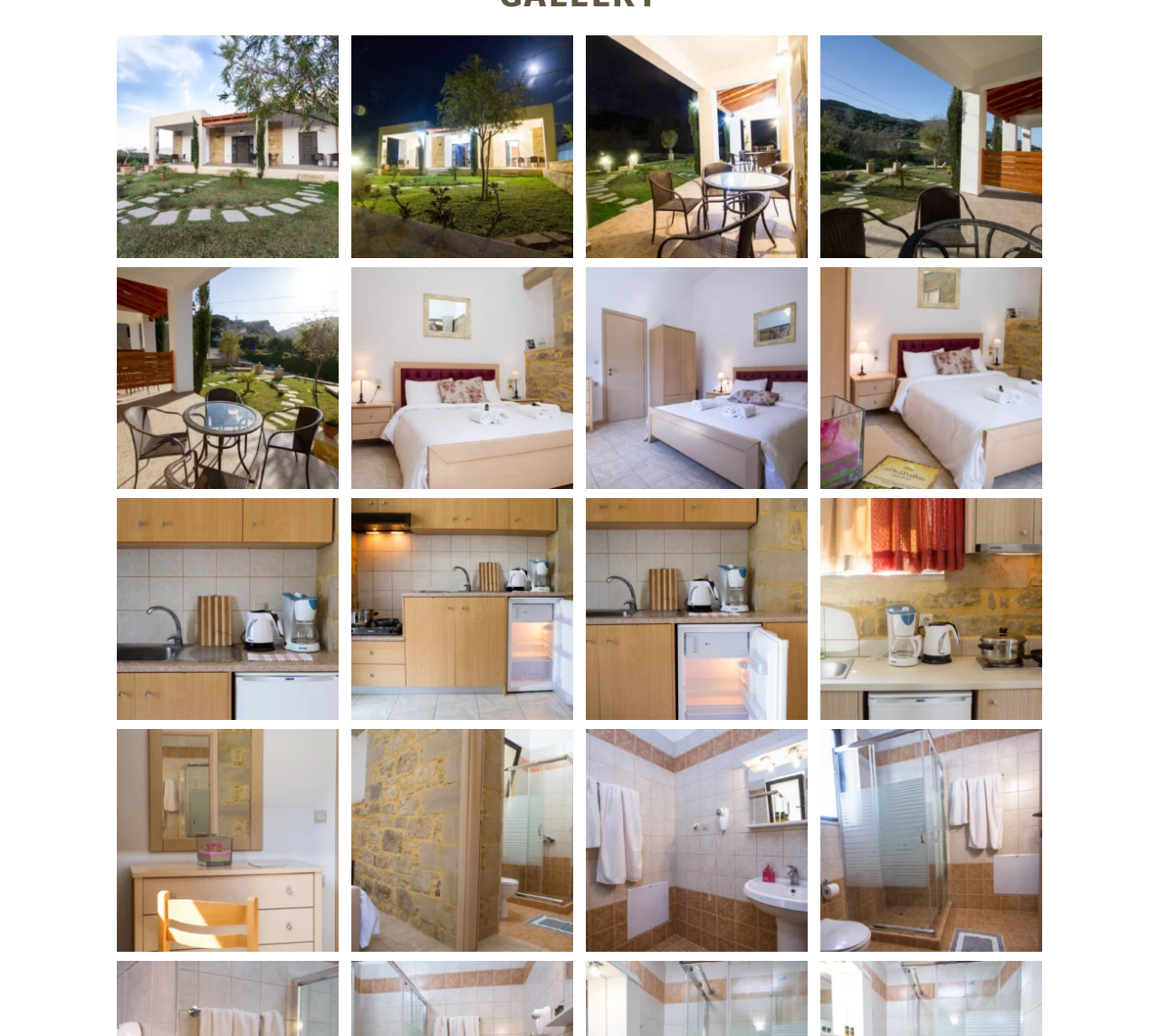Please find the bounding box coordinates of the element's region to be clicked to carry out this instruction: "explore image gallery".

[0.502, 0.58, 0.701, 0.594]